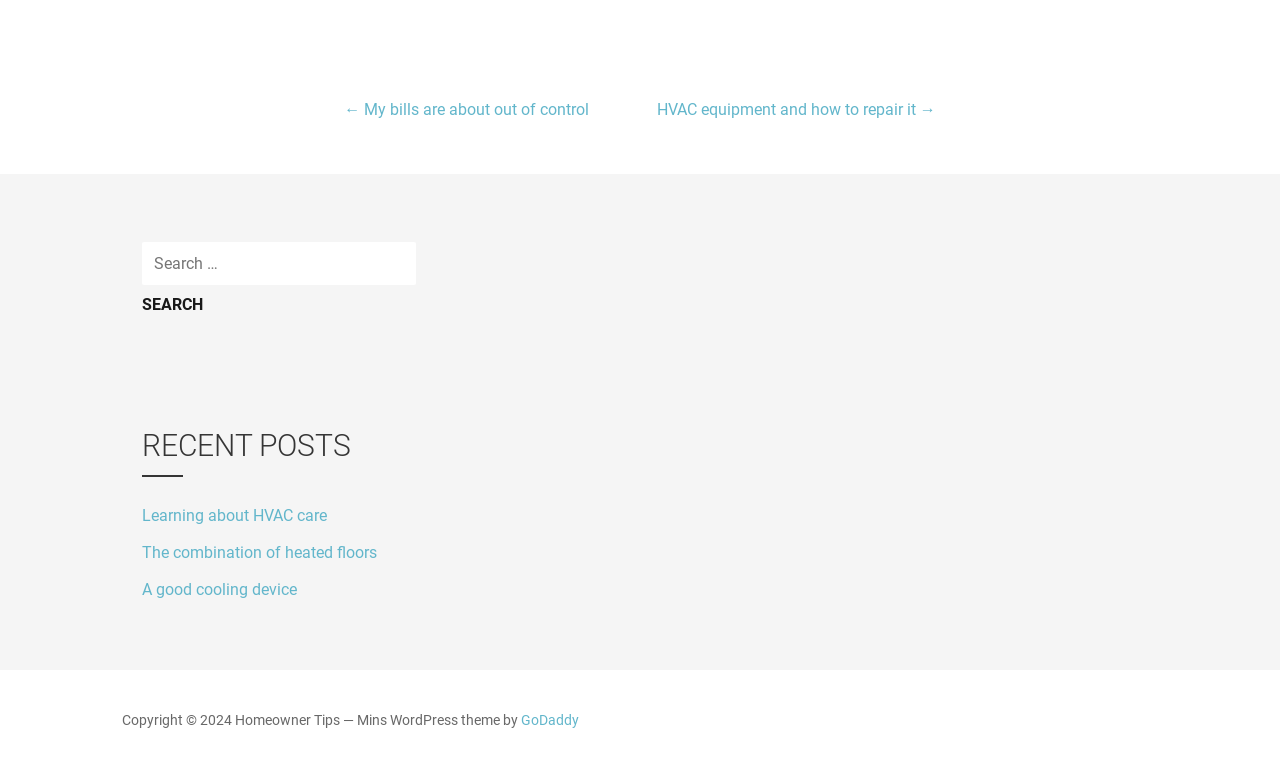Locate the bounding box coordinates of the UI element described by: "Learning about HVAC care". The bounding box coordinates should consist of four float numbers between 0 and 1, i.e., [left, top, right, bottom].

[0.111, 0.644, 0.325, 0.692]